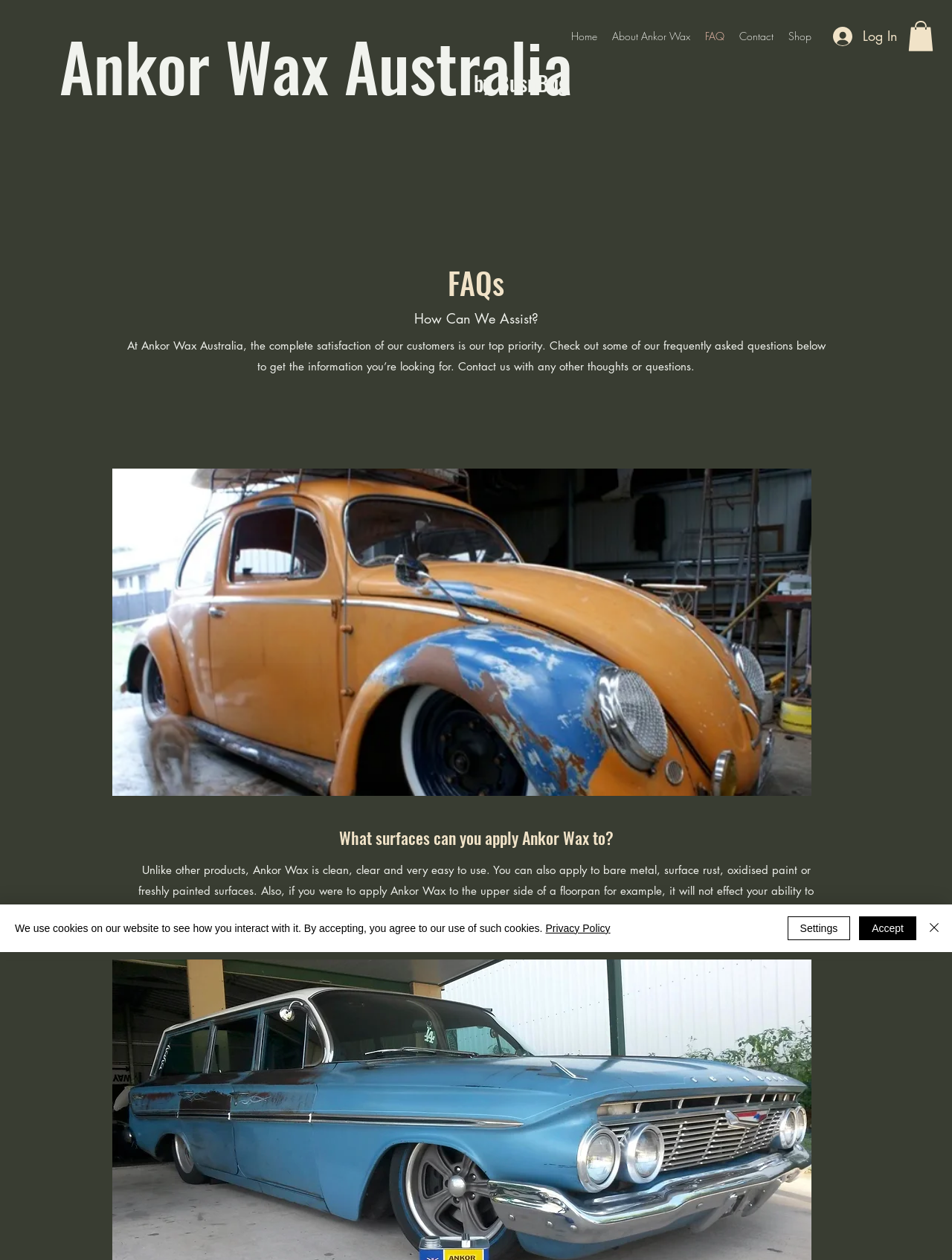Find the bounding box coordinates for the area that should be clicked to accomplish the instruction: "Click the Shop link".

[0.82, 0.02, 0.86, 0.038]